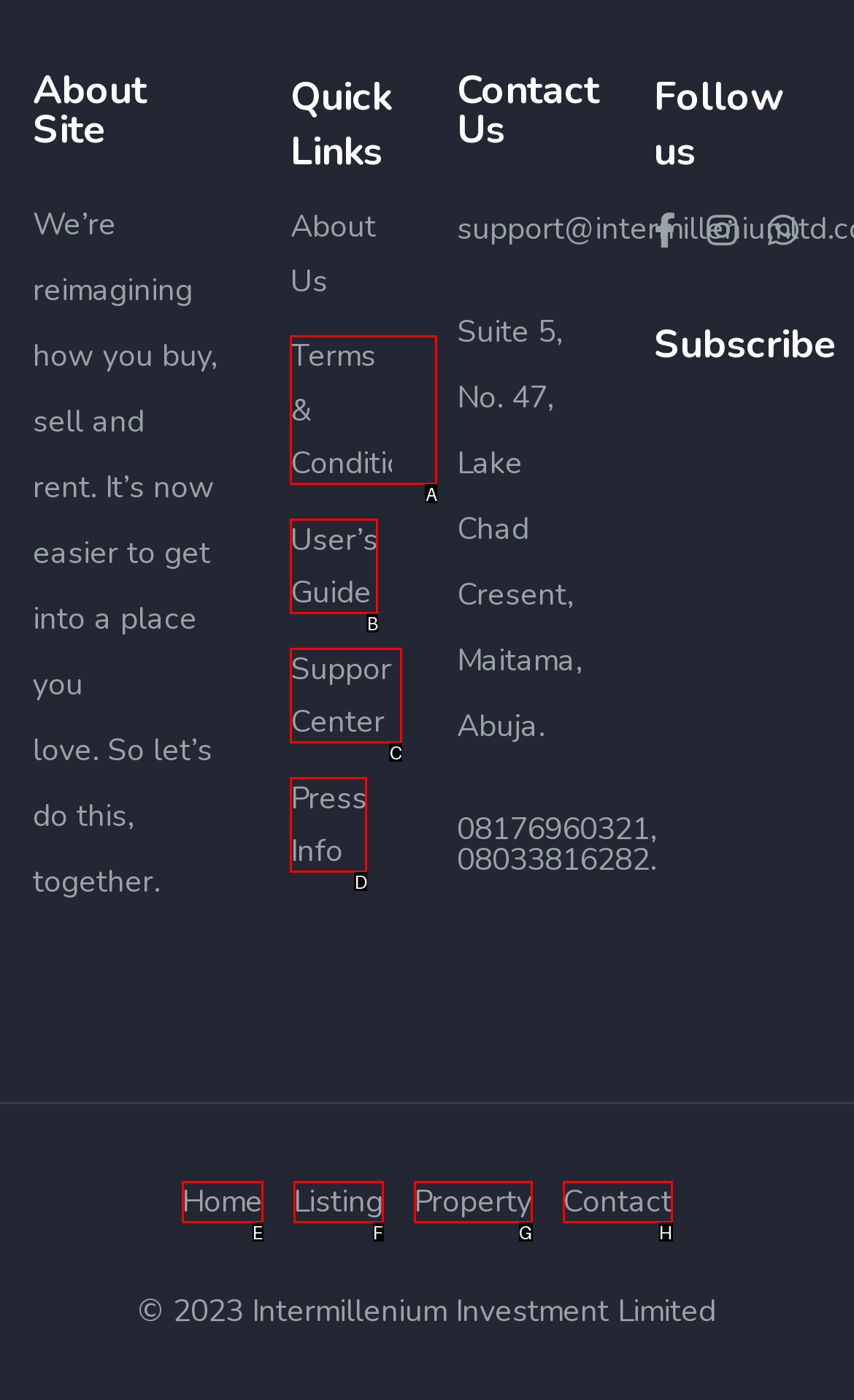Determine the option that best fits the description: Listing
Reply with the letter of the correct option directly.

F